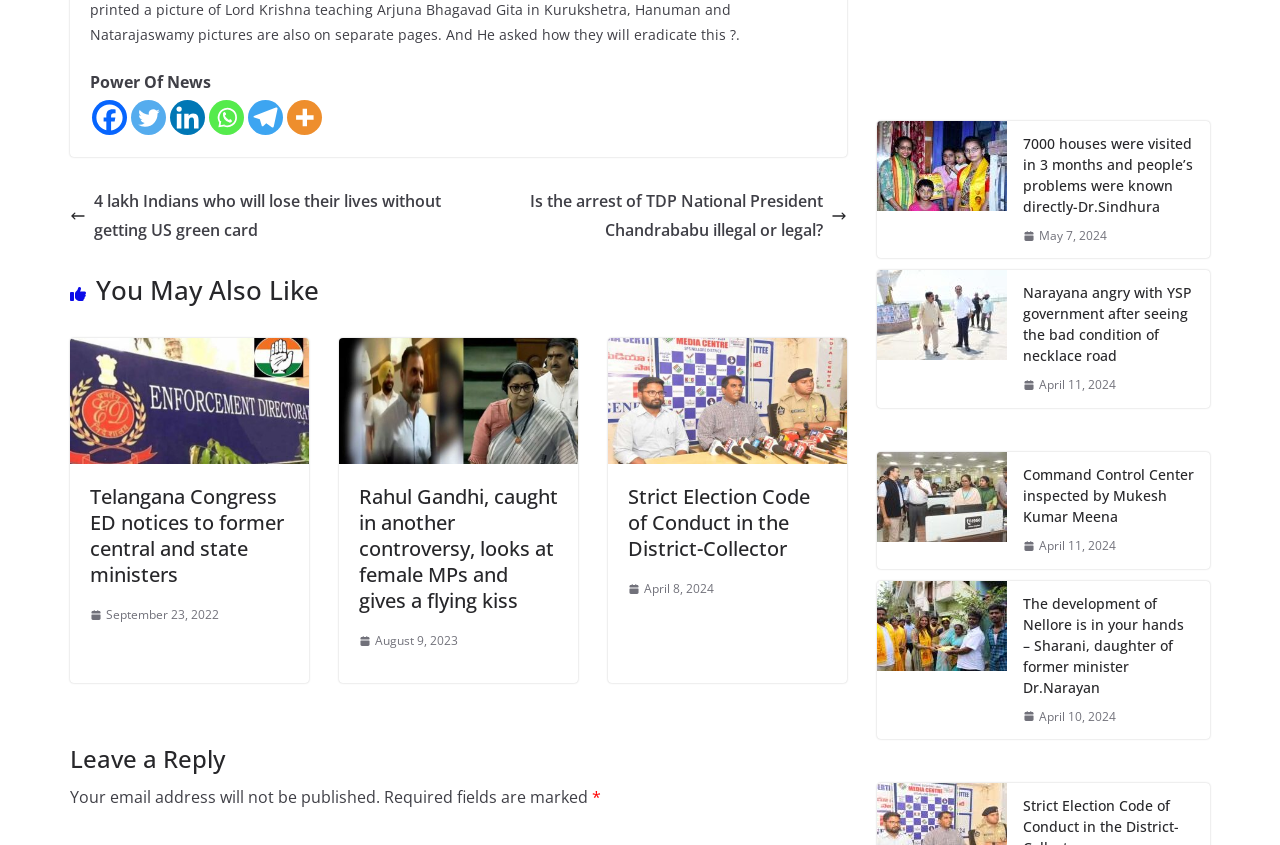What are the social media platforms listed?
Please provide a single word or phrase as the answer based on the screenshot.

Facebook, Twitter, Linkedin, Whatsapp, Telegram, More